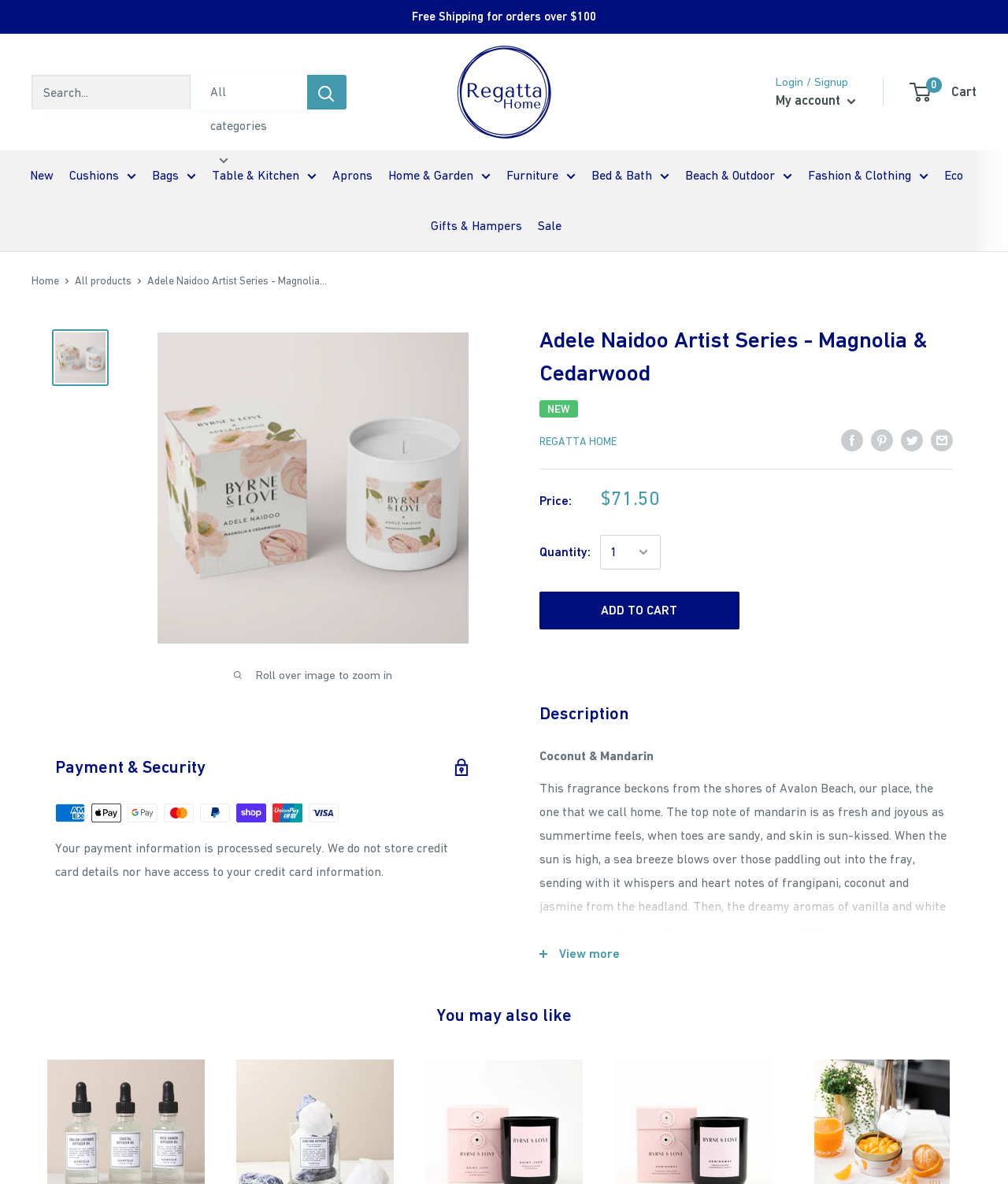Please analyze the image and provide a thorough answer to the question:
What is the top note of the fragrance?

The top note of the fragrance can be found in the product description section, which mentions that 'the top note of mandarin is as fresh and joyous as summertime feels'.